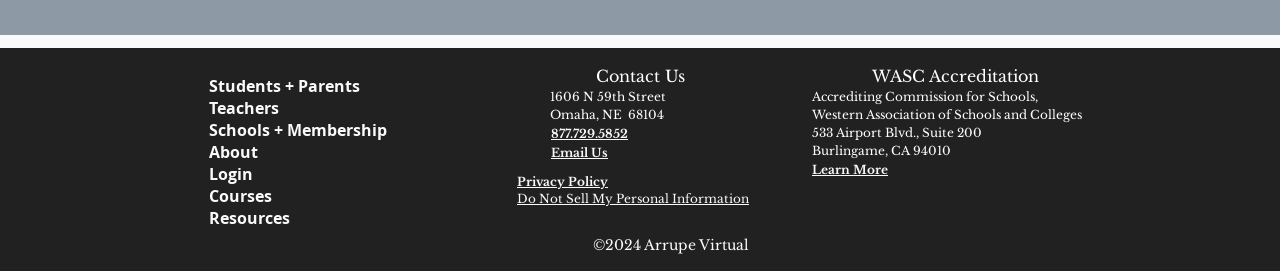Determine the bounding box coordinates for the clickable element required to fulfill the instruction: "Learn More about WASC Accreditation". Provide the coordinates as four float numbers between 0 and 1, i.e., [left, top, right, bottom].

[0.634, 0.592, 0.773, 0.662]